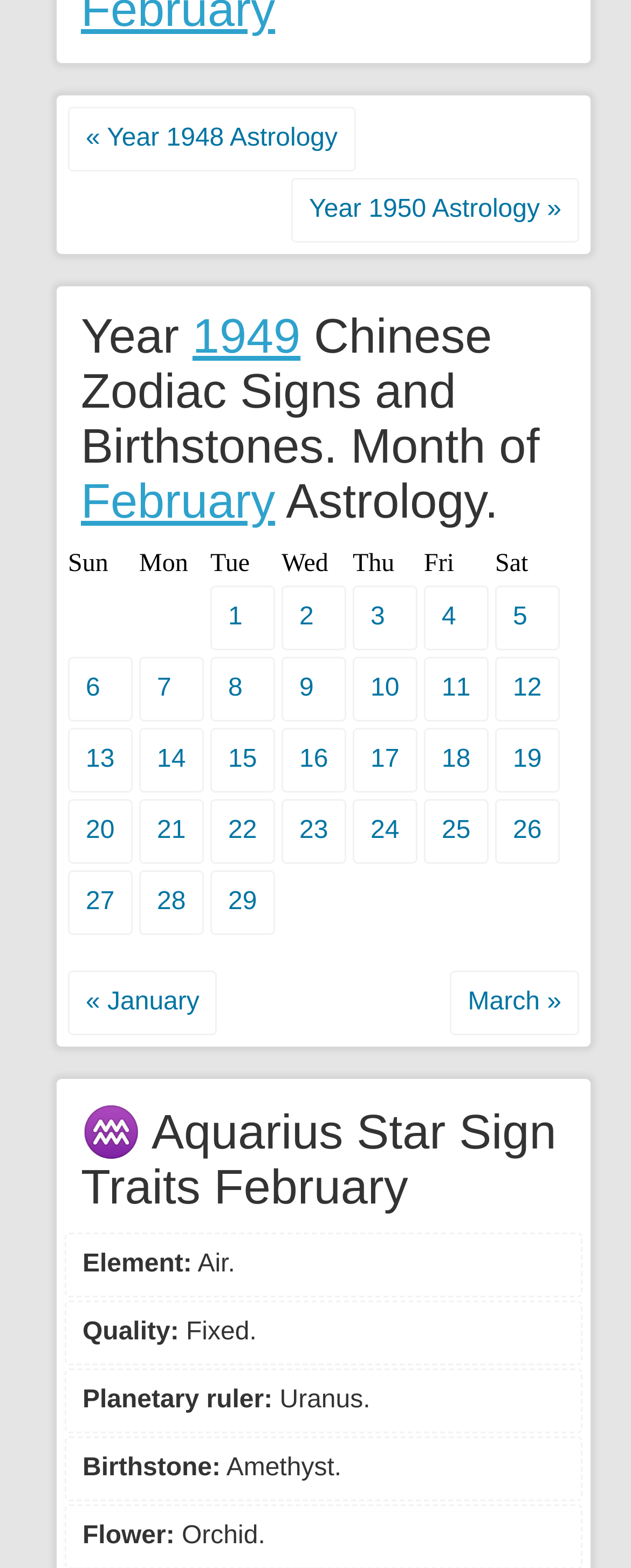Extract the bounding box of the UI element described as: "Year 1950 Astrology »".

[0.462, 0.113, 0.918, 0.155]